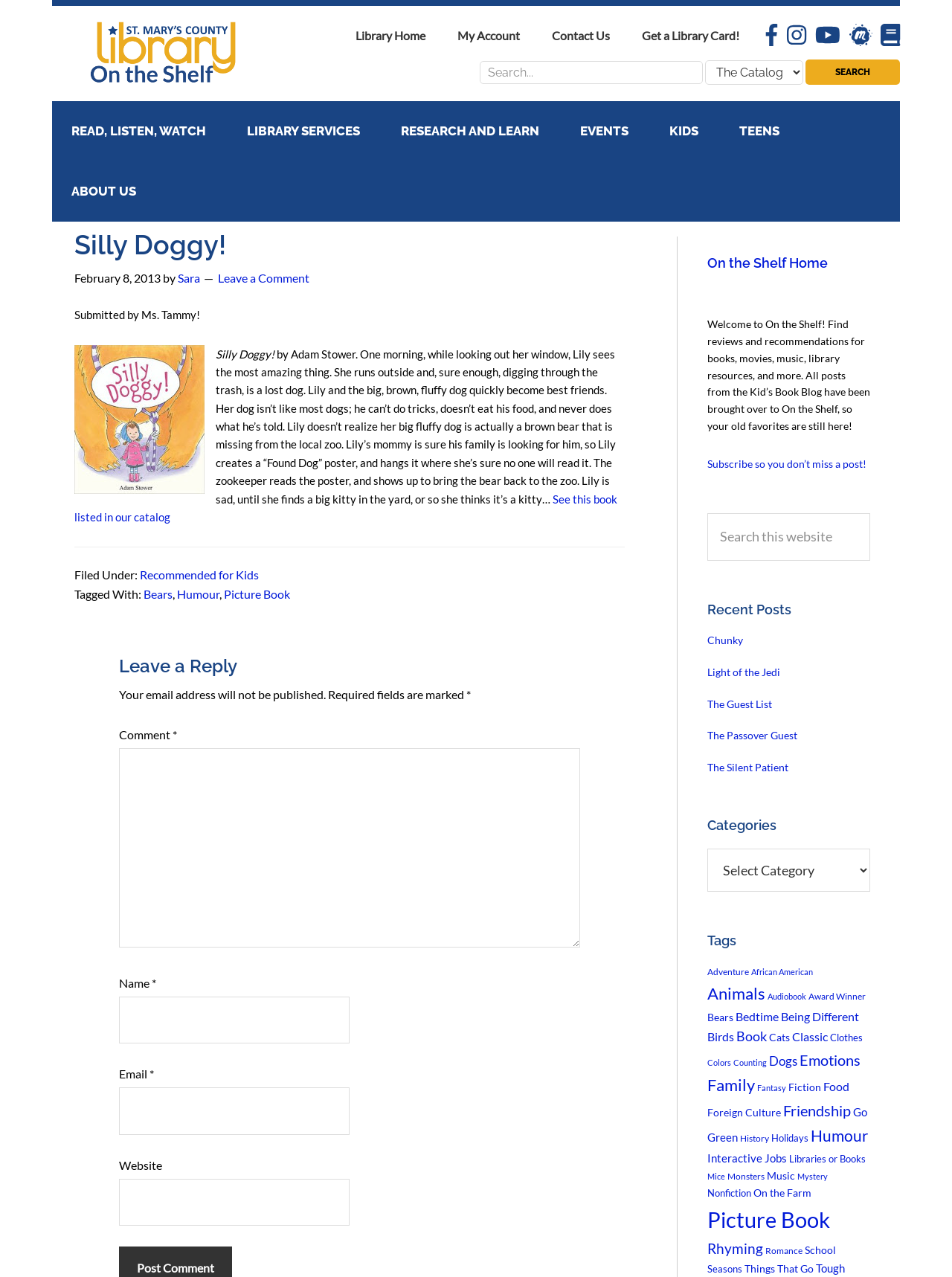Determine the bounding box coordinates for the area that should be clicked to carry out the following instruction: "Click on the 'Source link'".

None